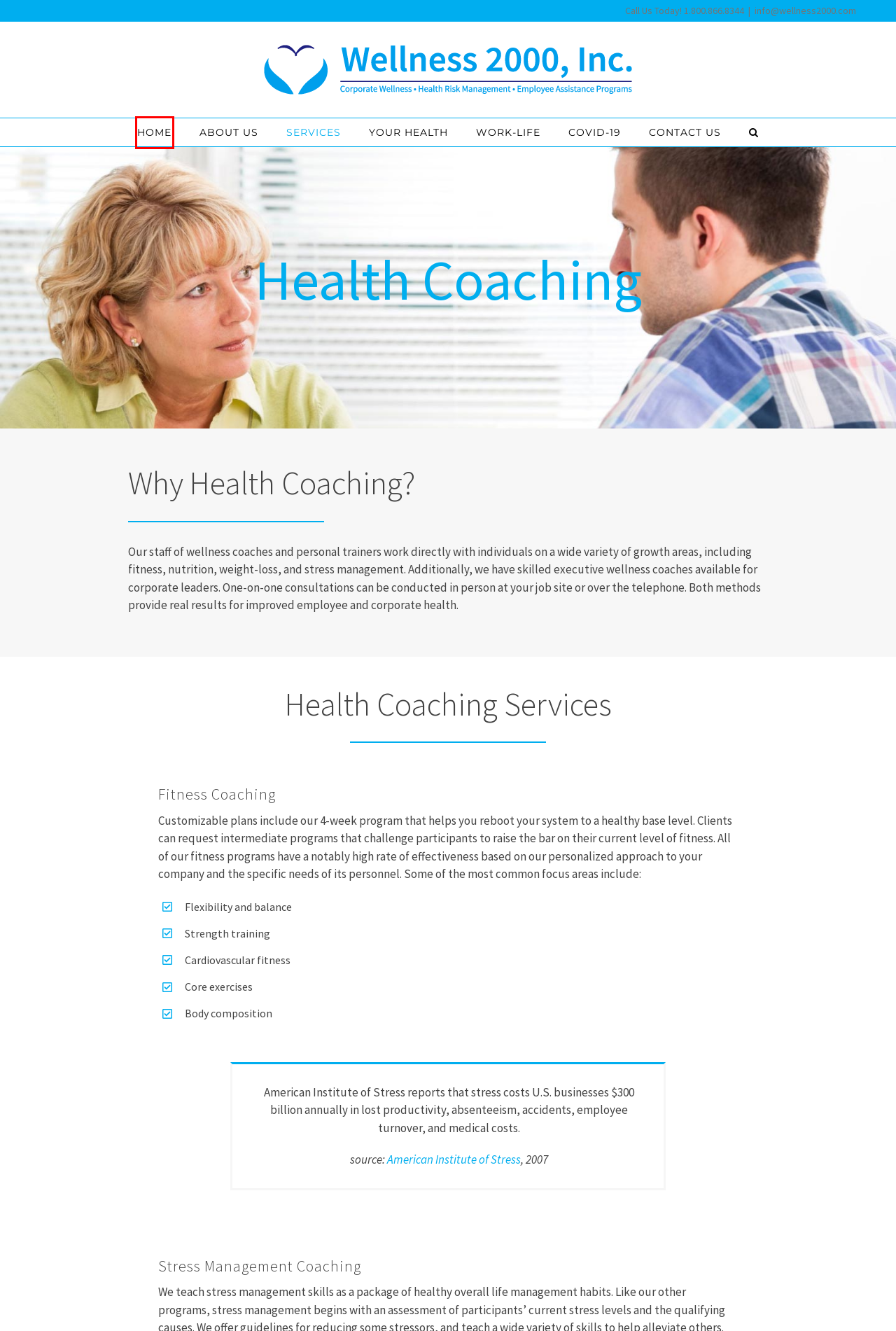You are provided with a screenshot of a webpage highlighting a UI element with a red bounding box. Choose the most suitable webpage description that matches the new page after clicking the element in the bounding box. Here are the candidates:
A. – Wellness 2000, Inc.
B. Wellness 2000 Featured in OSHA Health & Safety Resource – Wellness 2000, Inc.
C. Home – Wellness 2000, Inc.
D. About – Wellness 2000, Inc.
E. Contact Us – Wellness 2000, Inc.
F. WORKLIFE SERVICES :
      
        
        
        Welcome
G. Covid-19 – Wellness 2000, Inc.
H. Work-Life Services – Wellness 2000, Inc.

C